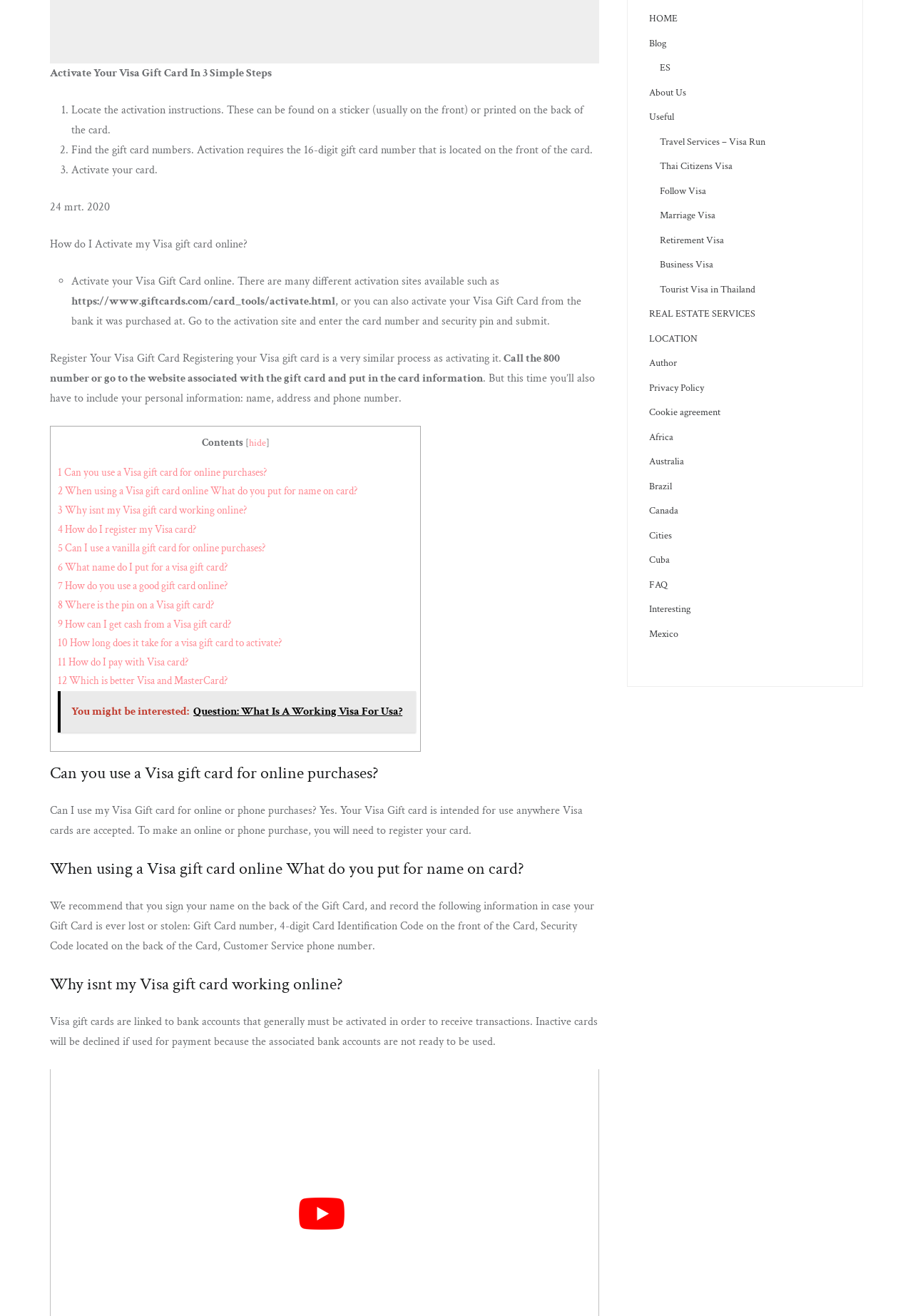Provide the bounding box coordinates in the format (top-left x, top-left y, bottom-right x, bottom-right y). All values are floating point numbers between 0 and 1. Determine the bounding box coordinate of the UI element described as: HOME

[0.711, 0.009, 0.742, 0.019]